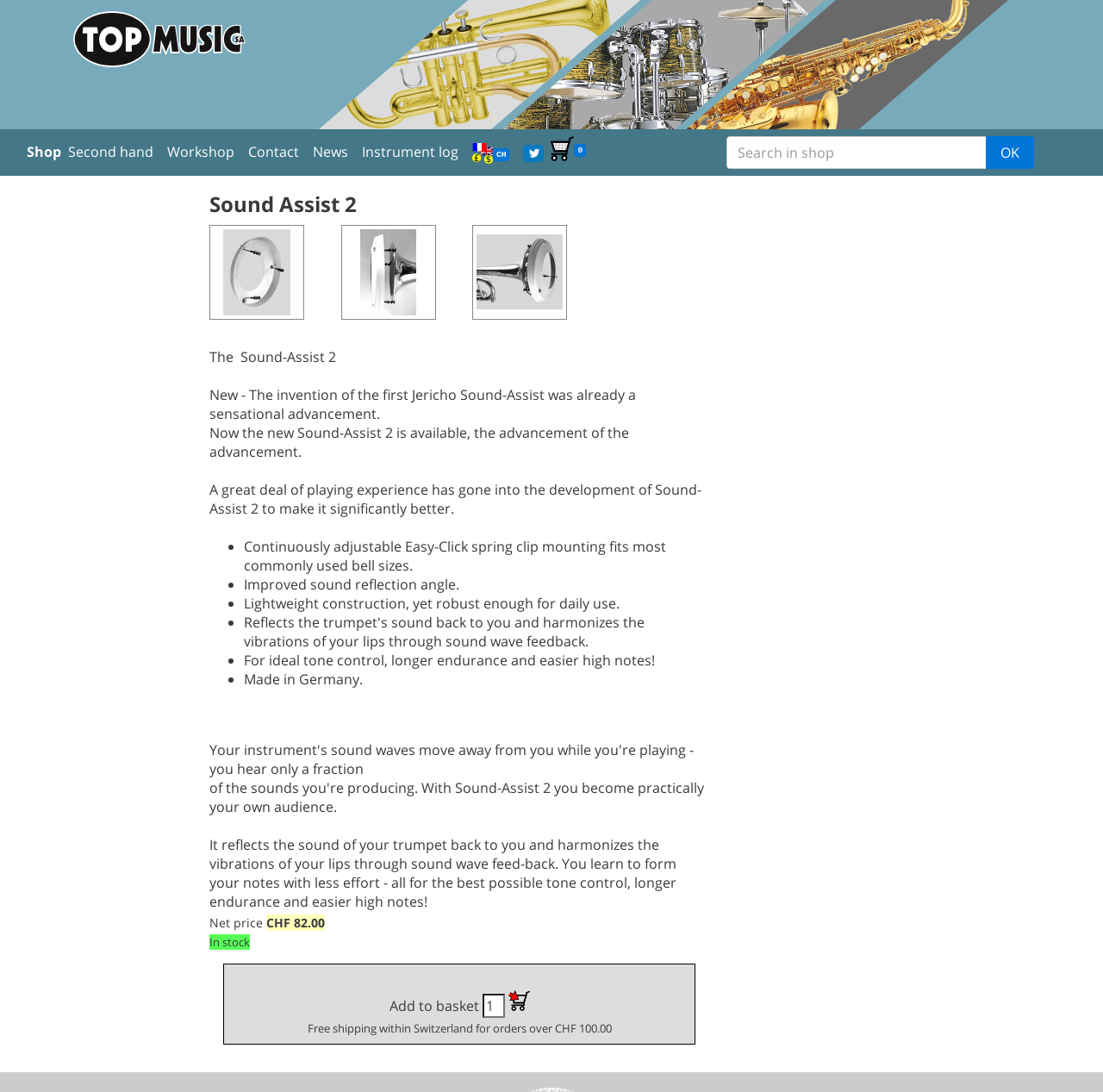Please find the bounding box for the UI element described by: "title="@topmusic_ch on Twitter"".

[0.475, 0.125, 0.493, 0.153]